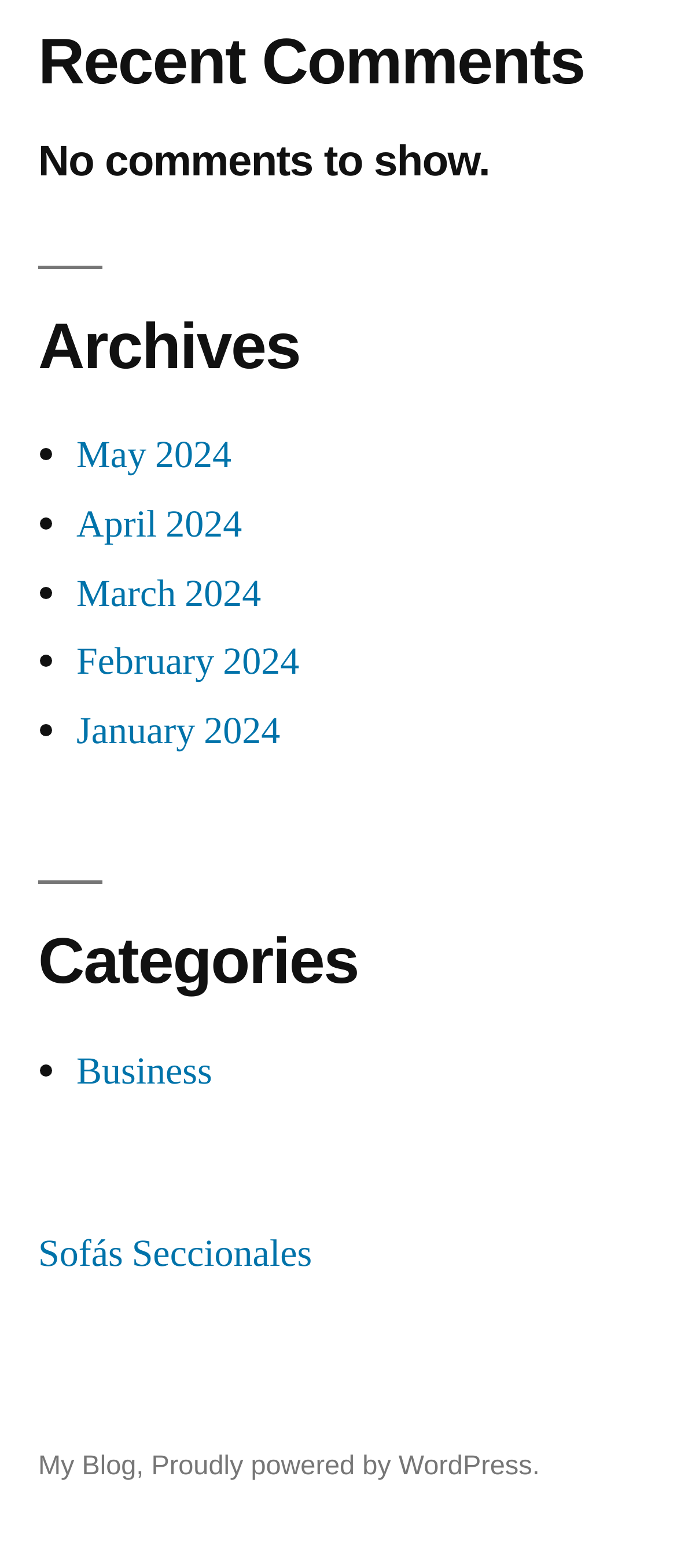How many links are there in the footer?
Please respond to the question thoroughly and include all relevant details.

I counted the number of links at the bottom of the page, which are 'My Blog', 'Proudly powered by WordPress.', and the comma in between, totaling 3 links.